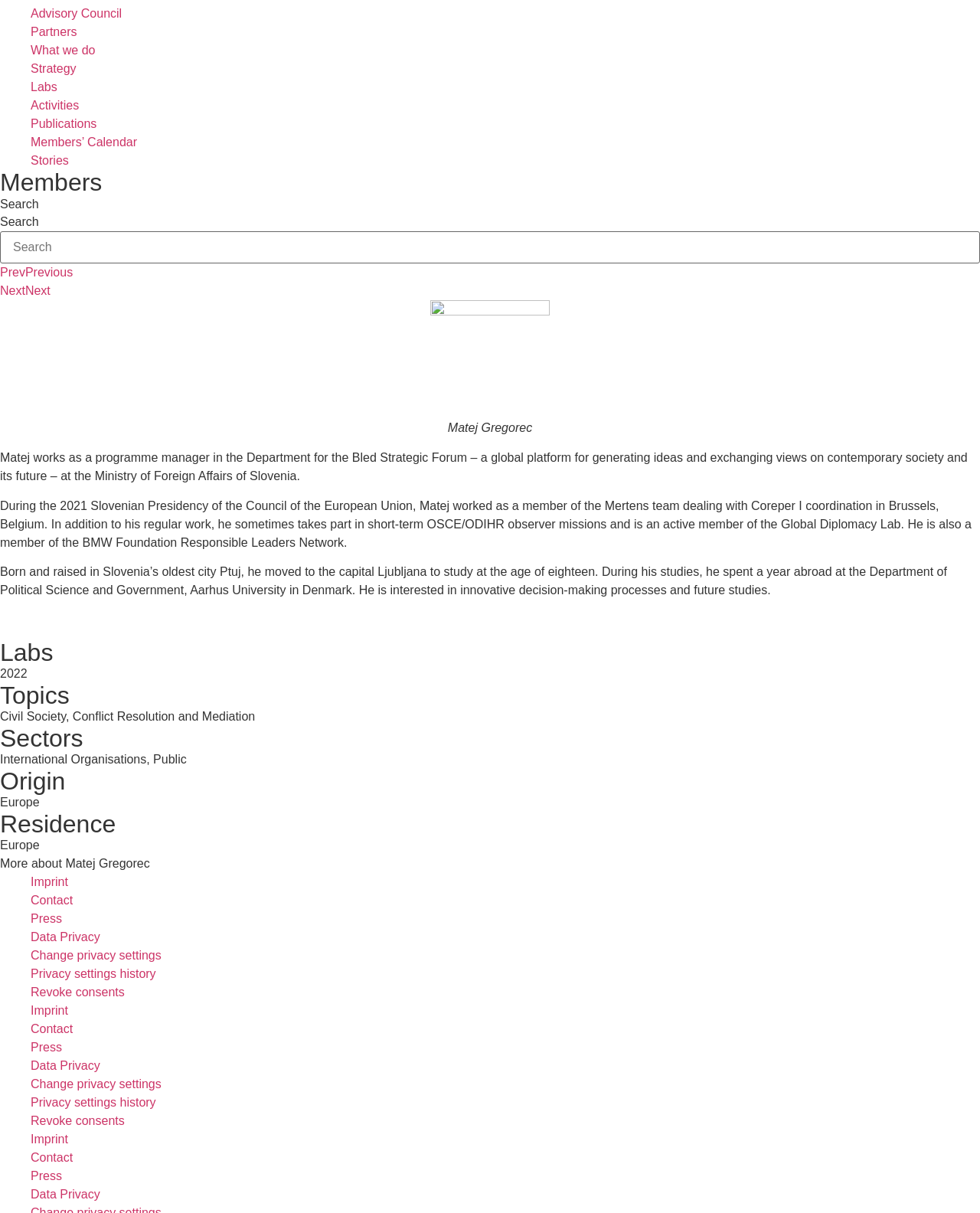Predict the bounding box coordinates of the area that should be clicked to accomplish the following instruction: "search for members". The bounding box coordinates should consist of four float numbers between 0 and 1, i.e., [left, top, right, bottom].

[0.0, 0.16, 1.0, 0.217]